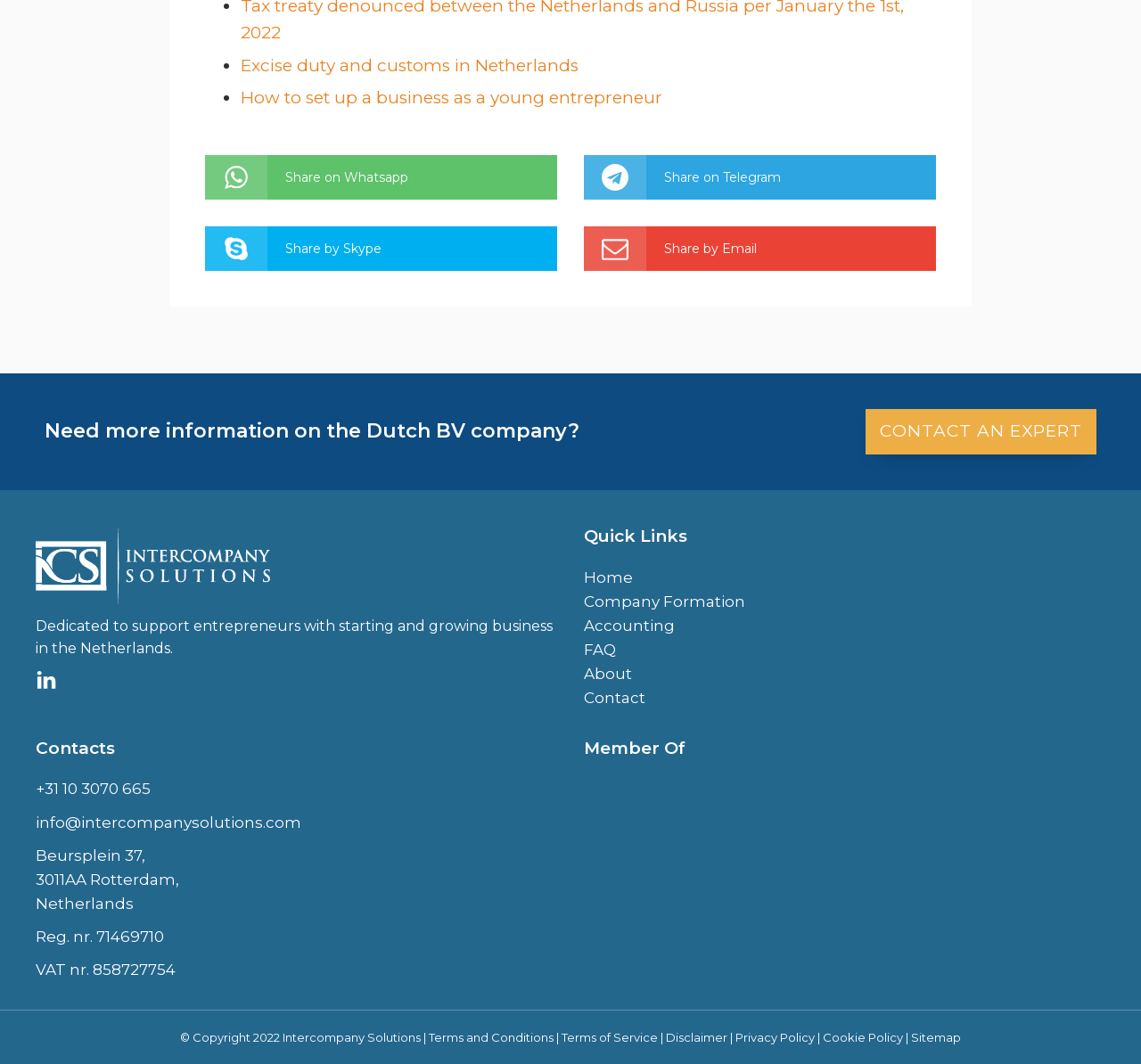Please identify the bounding box coordinates of the clickable element to fulfill the following instruction: "Contact an expert". The coordinates should be four float numbers between 0 and 1, i.e., [left, top, right, bottom].

[0.759, 0.385, 0.961, 0.427]